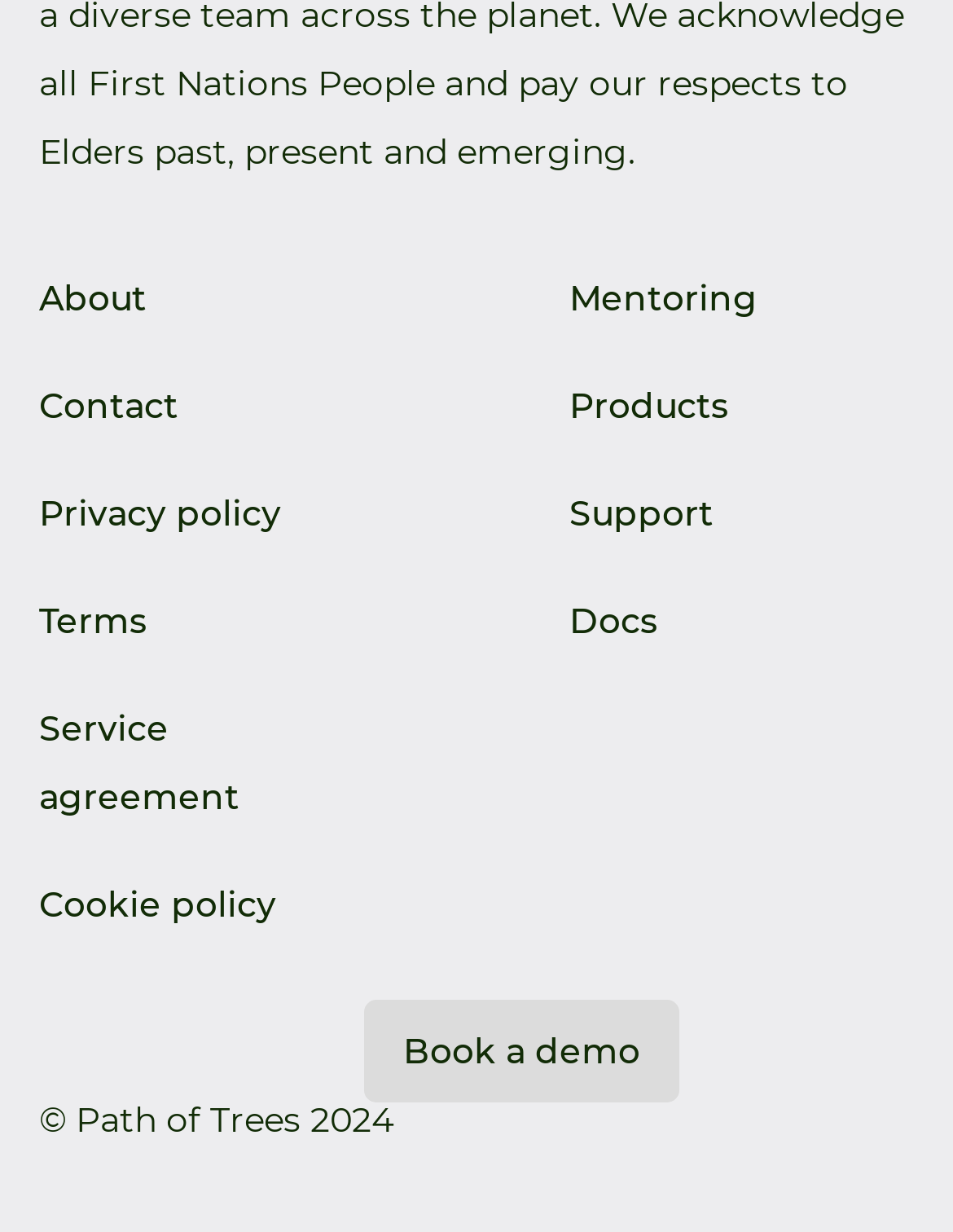Kindly determine the bounding box coordinates of the area that needs to be clicked to fulfill this instruction: "get Support".

[0.597, 0.398, 0.749, 0.434]